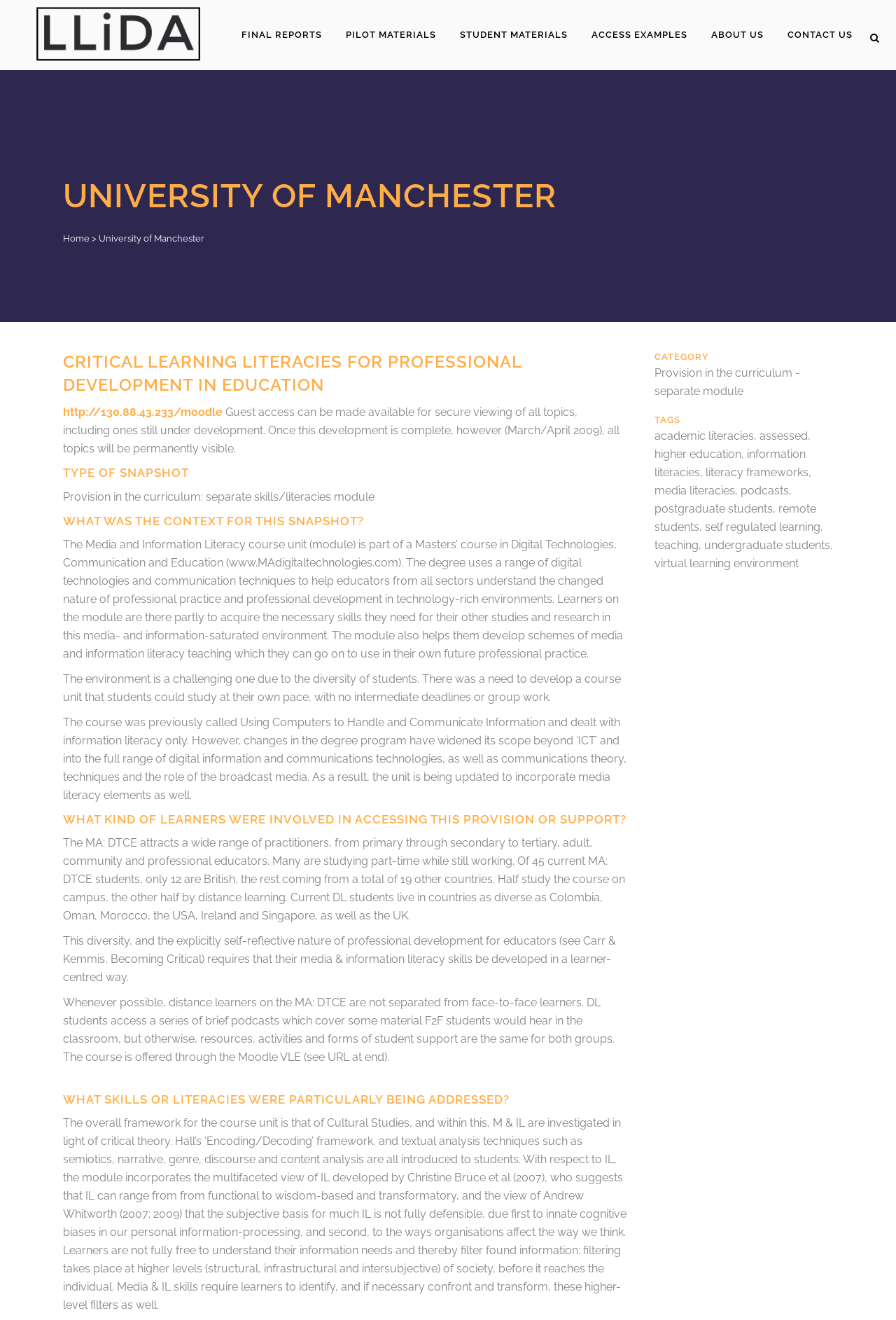Identify the bounding box coordinates of the section to be clicked to complete the task described by the following instruction: "Click Home". The coordinates should be four float numbers between 0 and 1, formatted as [left, top, right, bottom].

[0.07, 0.176, 0.1, 0.184]